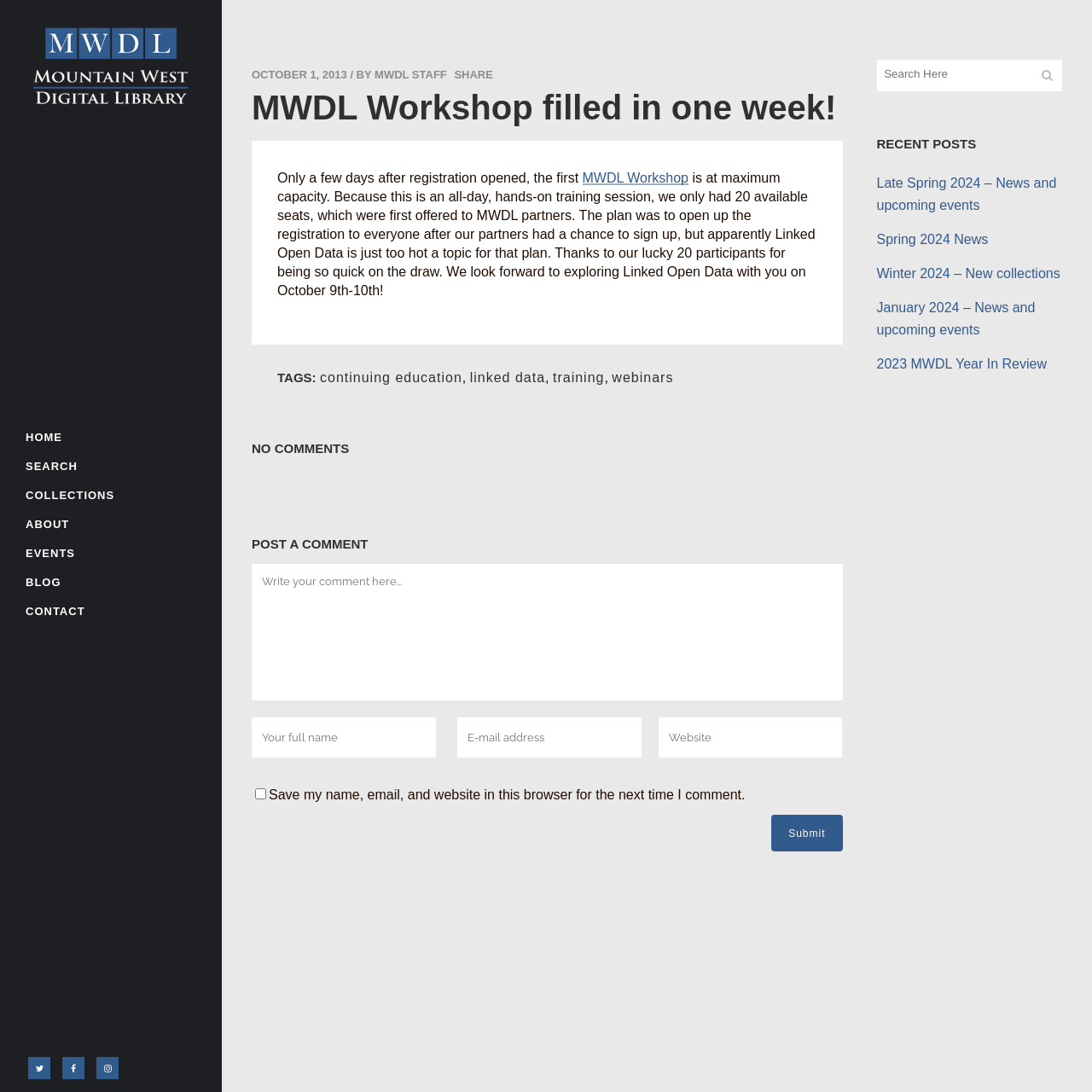Specify the bounding box coordinates of the area to click in order to follow the given instruction: "Search for something."

[0.803, 0.055, 0.928, 0.08]